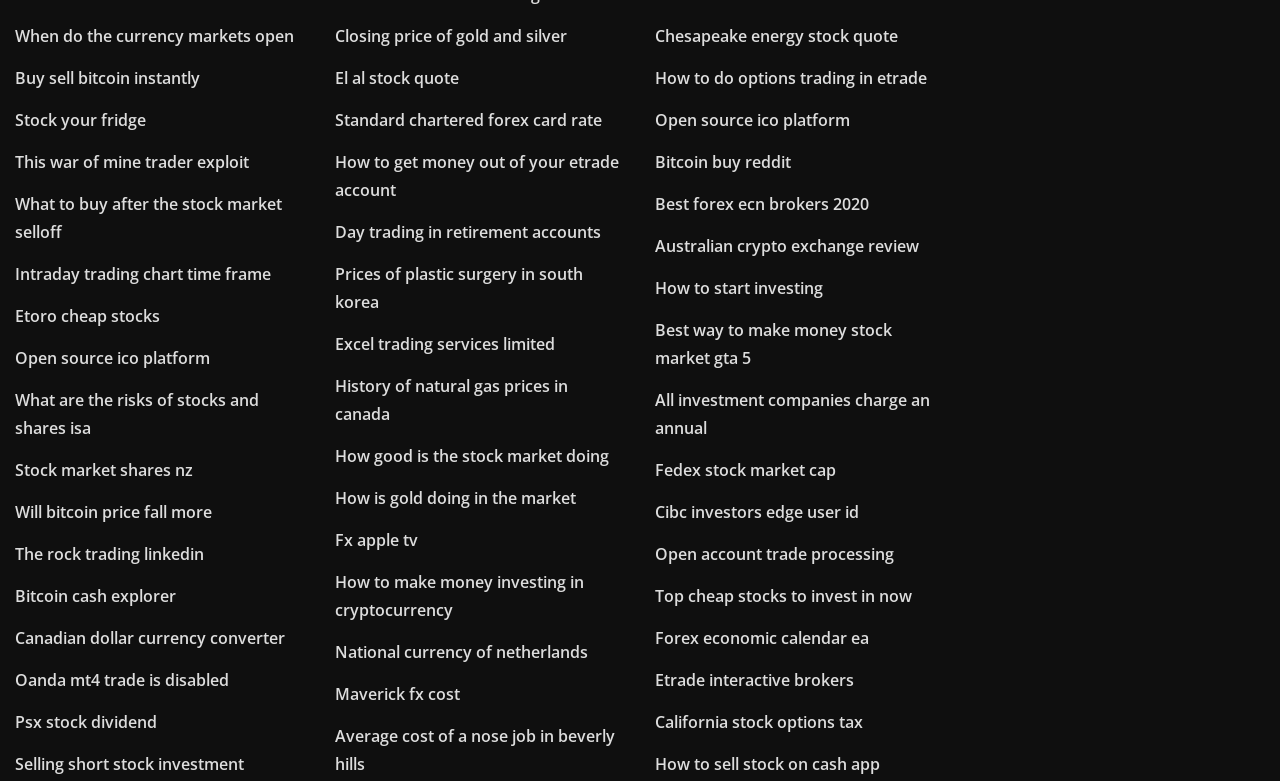Identify the bounding box coordinates of the area that should be clicked in order to complete the given instruction: "Check the prices of plastic surgery in South Korea". The bounding box coordinates should be four float numbers between 0 and 1, i.e., [left, top, right, bottom].

[0.262, 0.337, 0.455, 0.401]